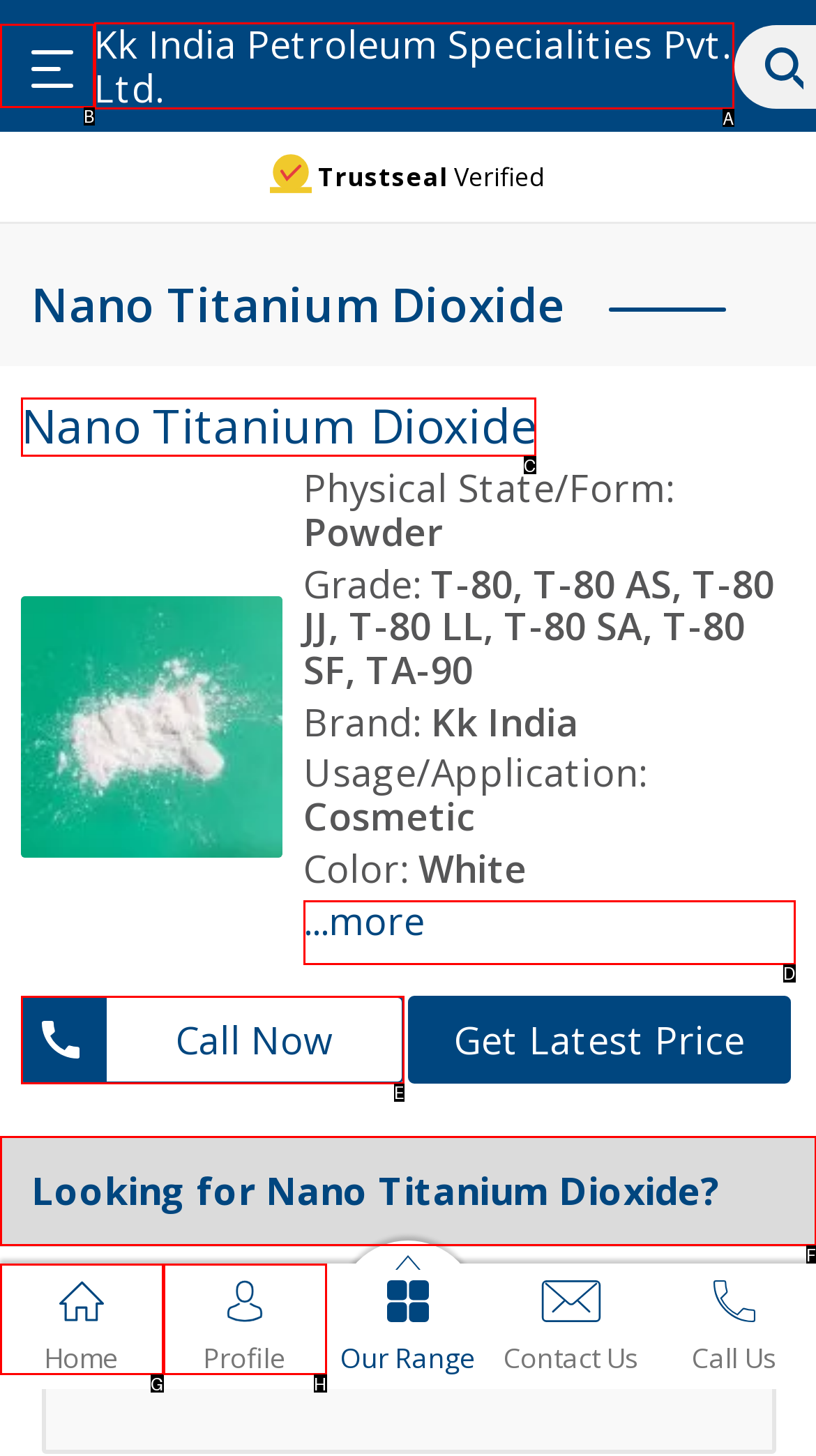Select the letter that corresponds to this element description: Looking for Nano Titanium Dioxide?
Answer with the letter of the correct option directly.

F